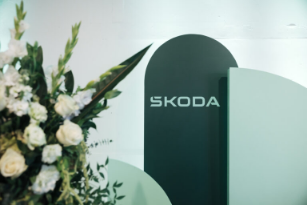Please reply with a single word or brief phrase to the question: 
What type of flowers are in the foreground?

white blooms